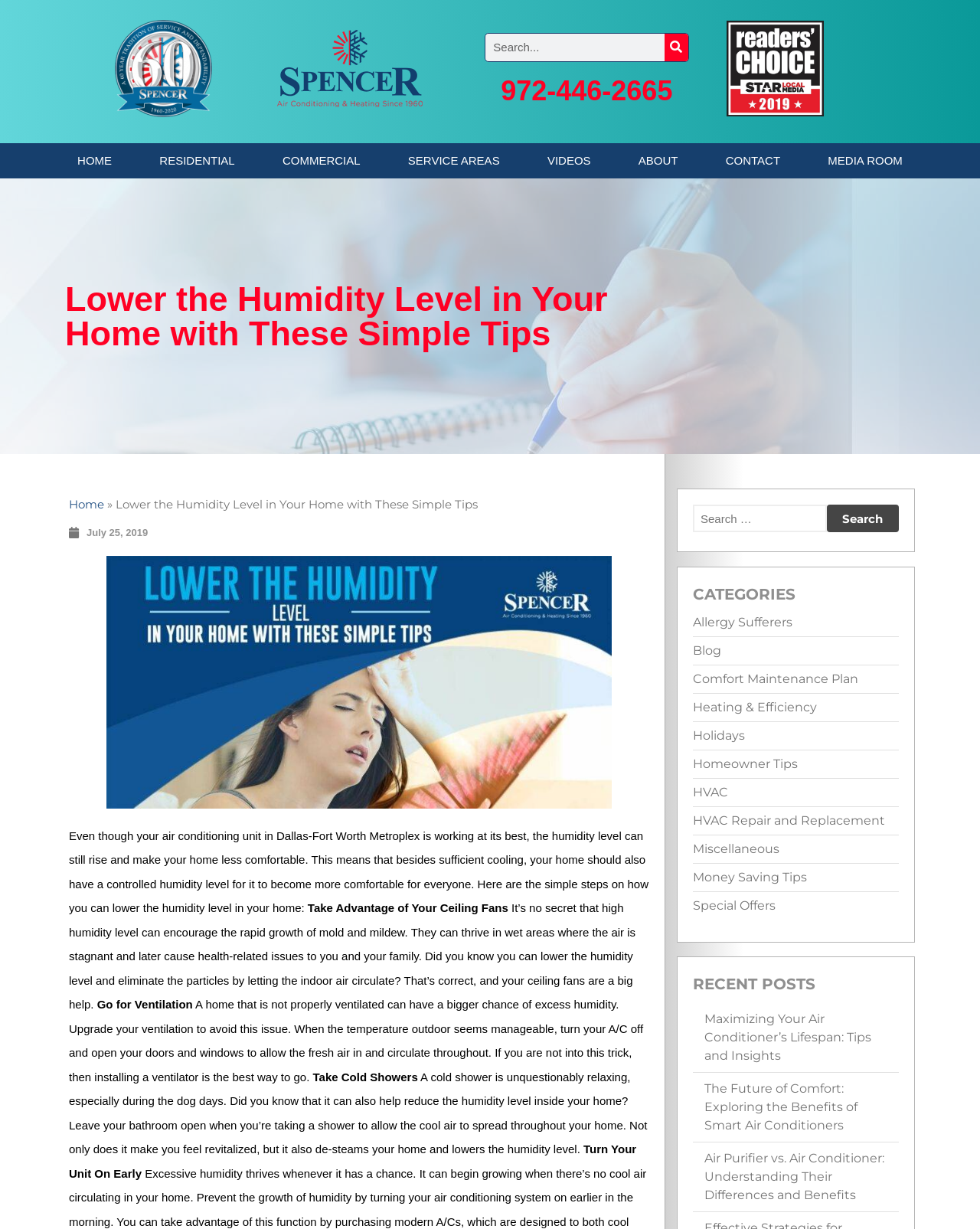What is the main topic of this webpage?
From the screenshot, provide a brief answer in one word or phrase.

Humidity control